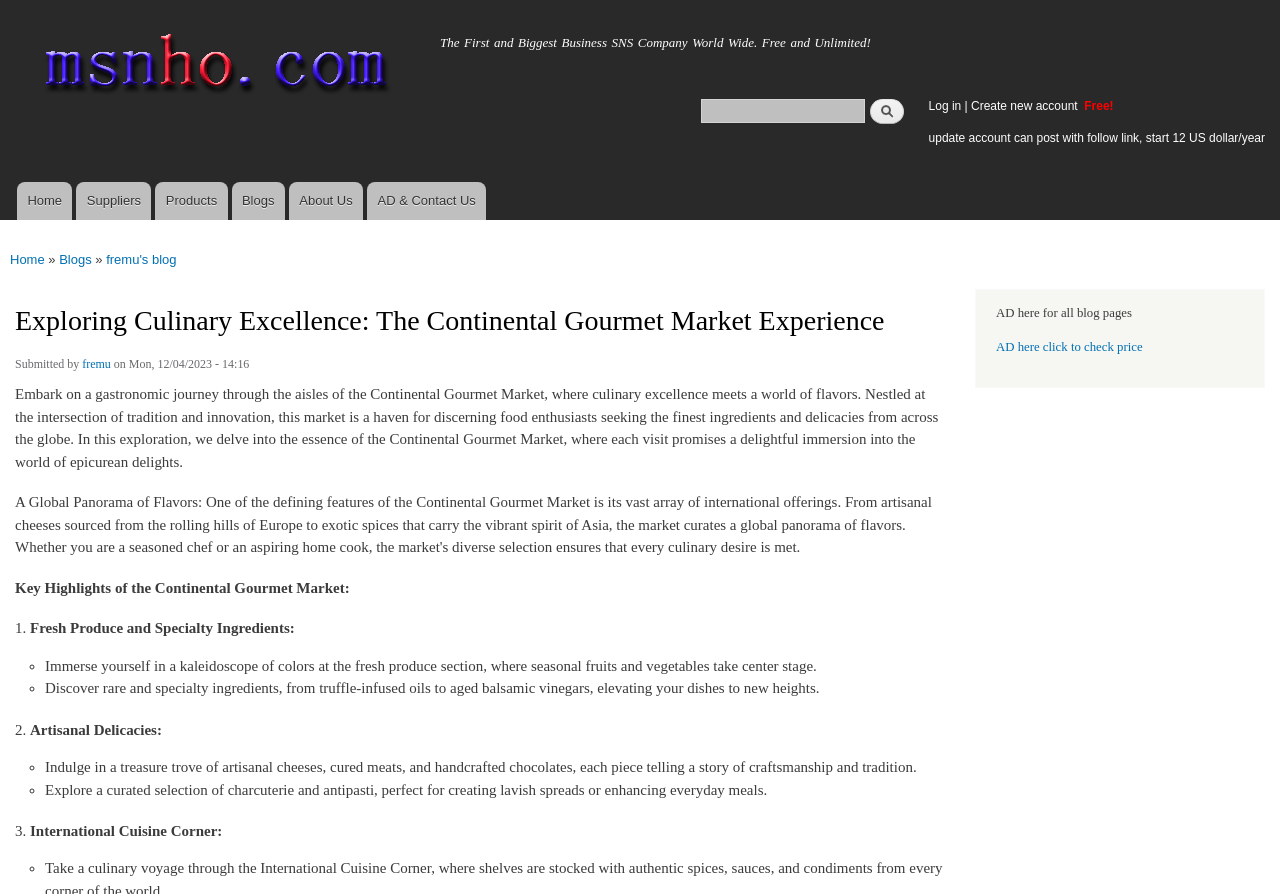Using the provided description: "AD & Contact Us", find the bounding box coordinates of the corresponding UI element. The output should be four float numbers between 0 and 1, in the format [left, top, right, bottom].

[0.287, 0.204, 0.38, 0.246]